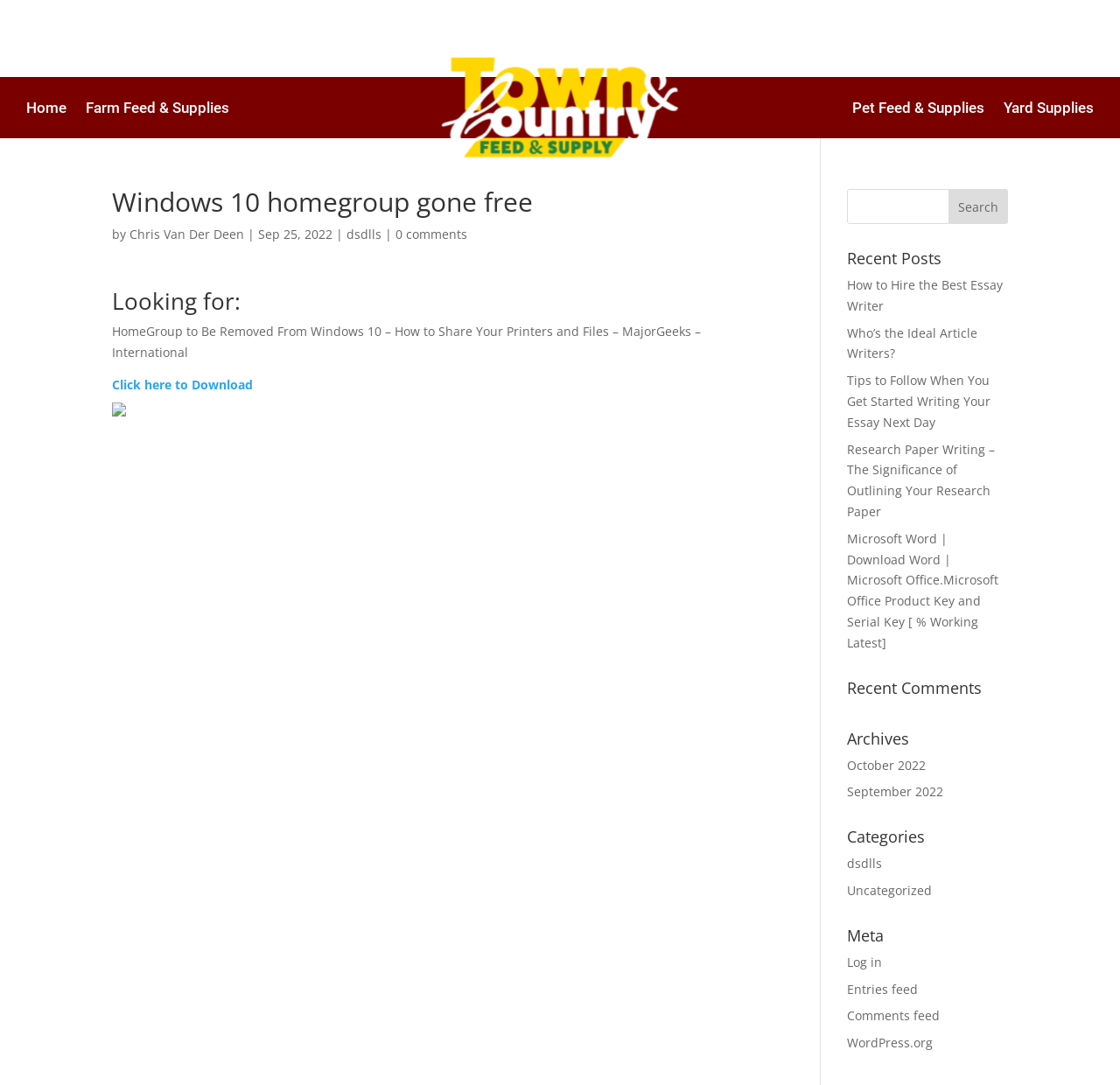Using the format (top-left x, top-left y, bottom-right x, bottom-right y), and given the element description, identify the bounding box coordinates within the screenshot: 

[0.02, 0.016, 0.045, 0.032]